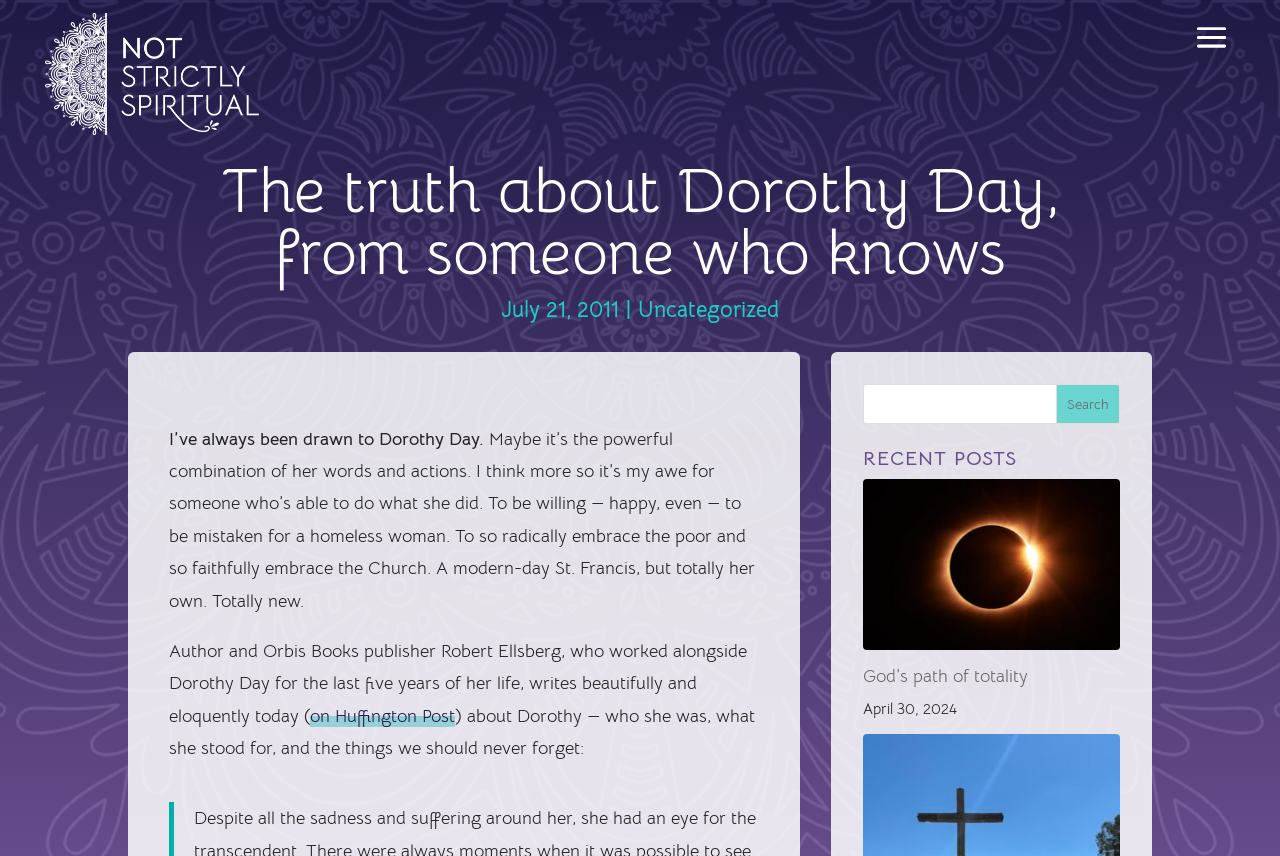Determine the bounding box coordinates for the UI element matching this description: "aria-label="God’s path of totality"".

[0.674, 0.559, 0.875, 0.771]